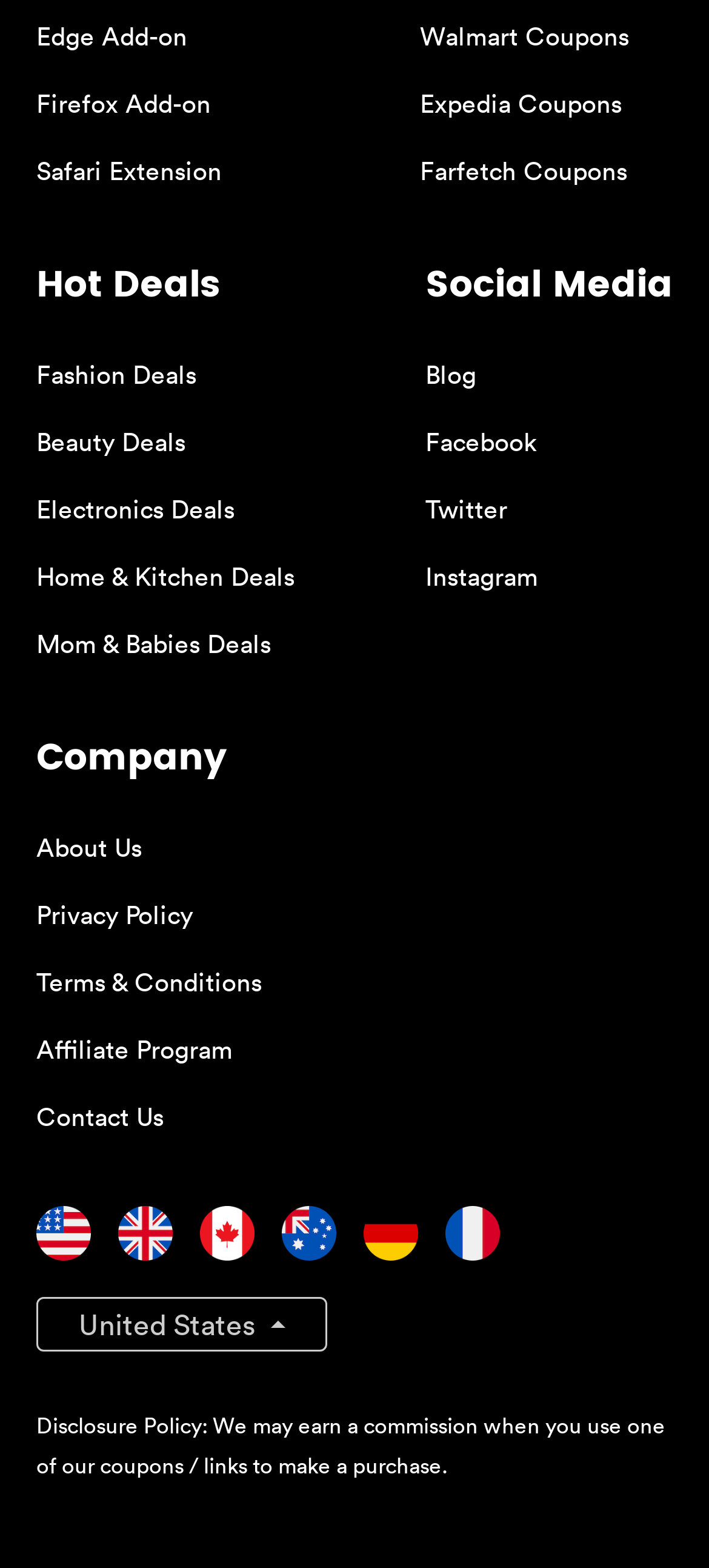Please find the bounding box coordinates of the element that must be clicked to perform the given instruction: "Select United States". The coordinates should be four float numbers from 0 to 1, i.e., [left, top, right, bottom].

[0.051, 0.827, 0.462, 0.862]